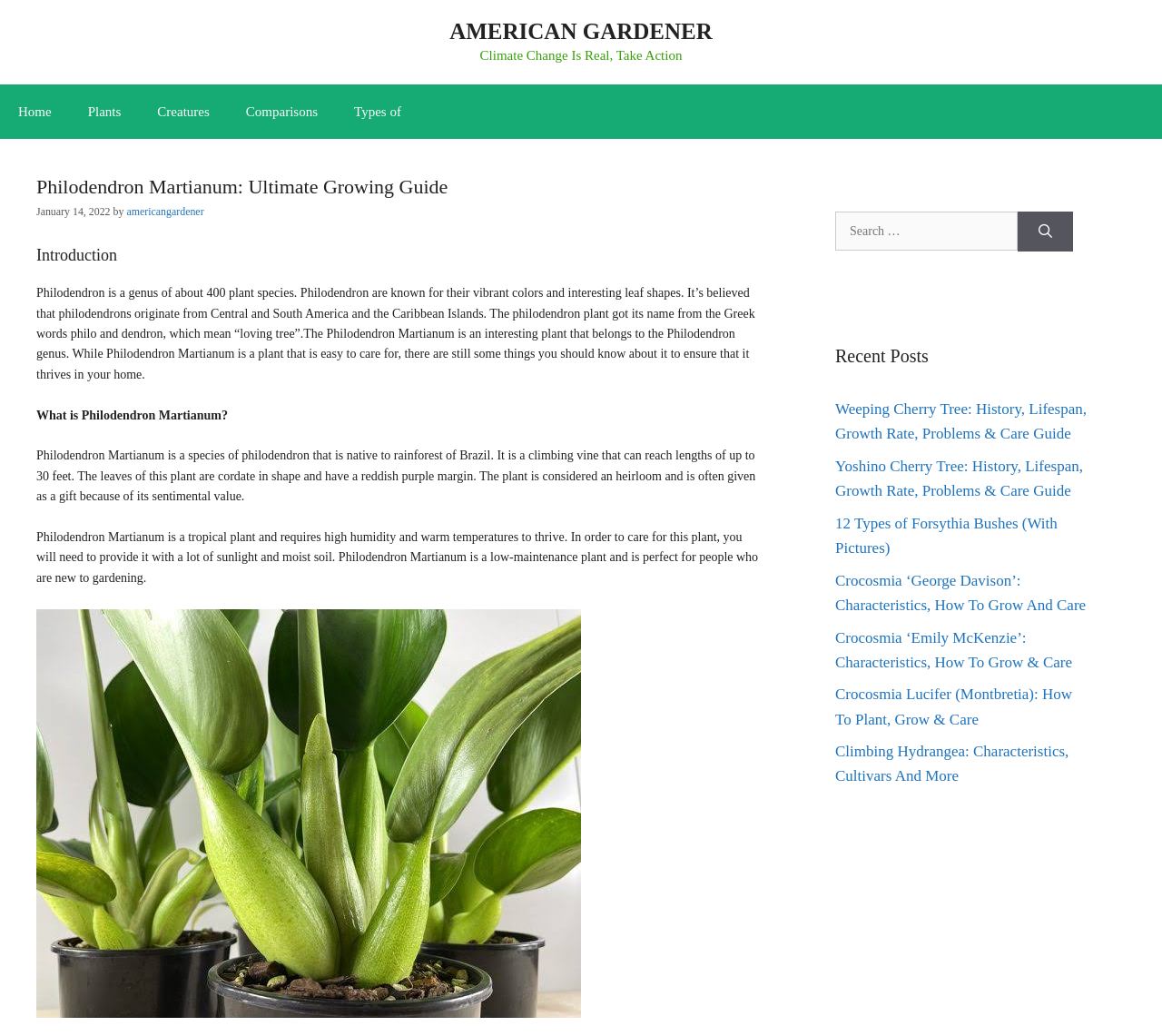Can you find the bounding box coordinates for the element that needs to be clicked to execute this instruction: "Read the 'Philodendron Martianum: Ultimate Growing Guide' article"? The coordinates should be given as four float numbers between 0 and 1, i.e., [left, top, right, bottom].

[0.031, 0.169, 0.656, 0.192]